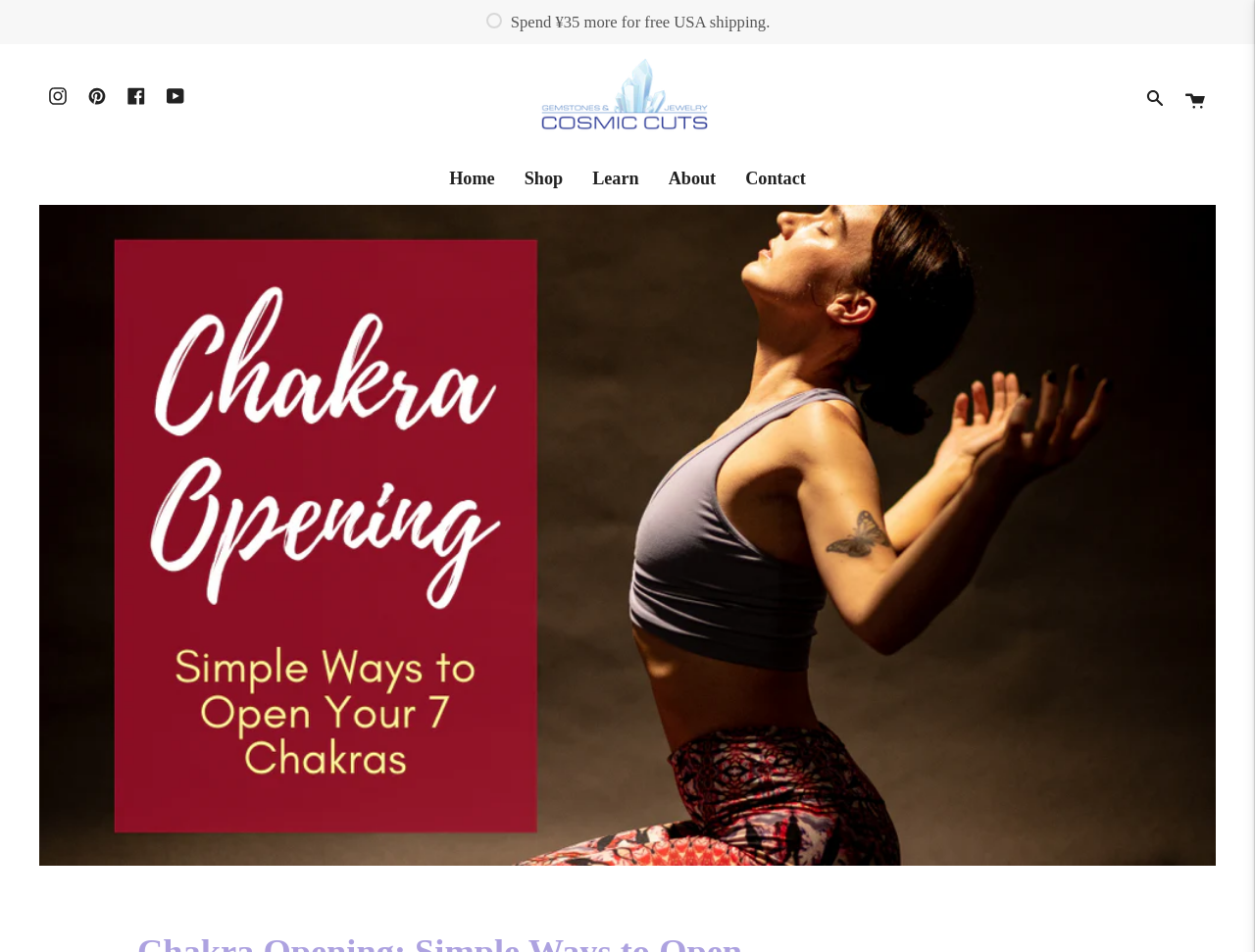Please identify the bounding box coordinates of the region to click in order to complete the task: "Go to Home page". The coordinates must be four float numbers between 0 and 1, specified as [left, top, right, bottom].

[0.346, 0.162, 0.406, 0.214]